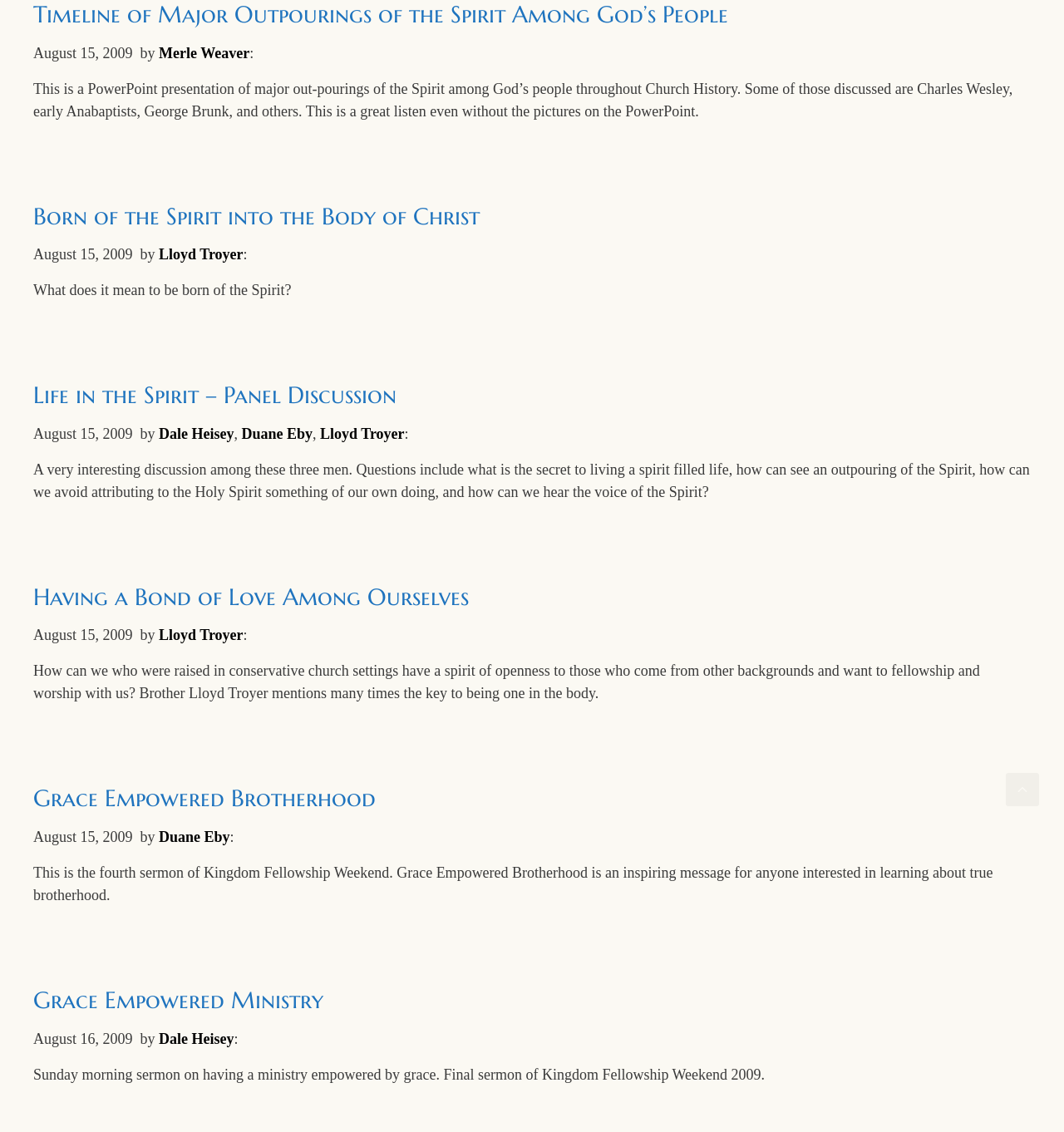Determine the bounding box coordinates of the section I need to click to execute the following instruction: "Click on the 'Contributions' link". Provide the coordinates as four float numbers between 0 and 1, i.e., [left, top, right, bottom].

None